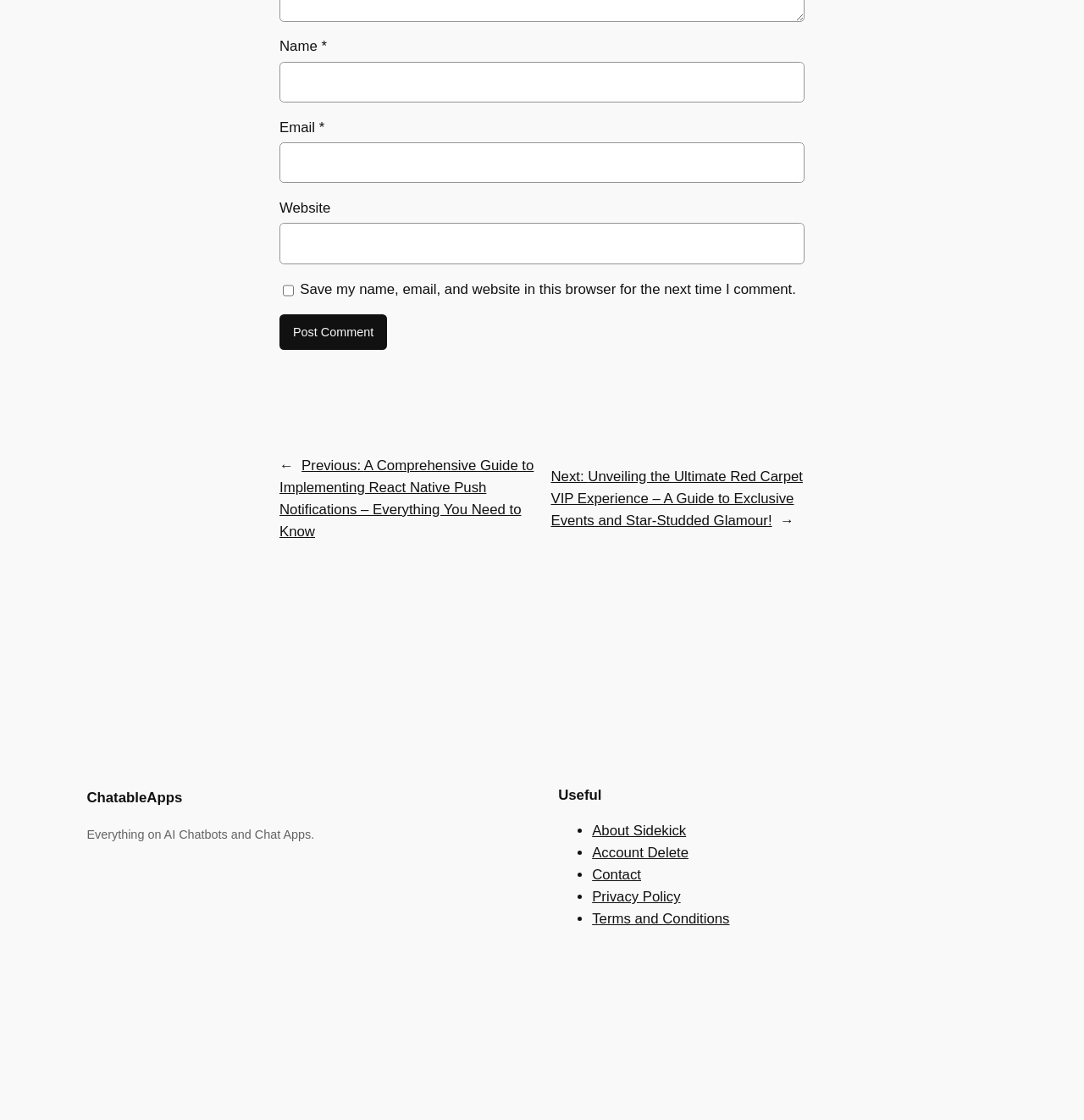What is the topic of the previous post?
Refer to the image and provide a thorough answer to the question.

The link 'Previous: A Comprehensive Guide to Implementing React Native Push Notifications – Everything You Need to Know' suggests that the previous post is about implementing React Native push notifications.